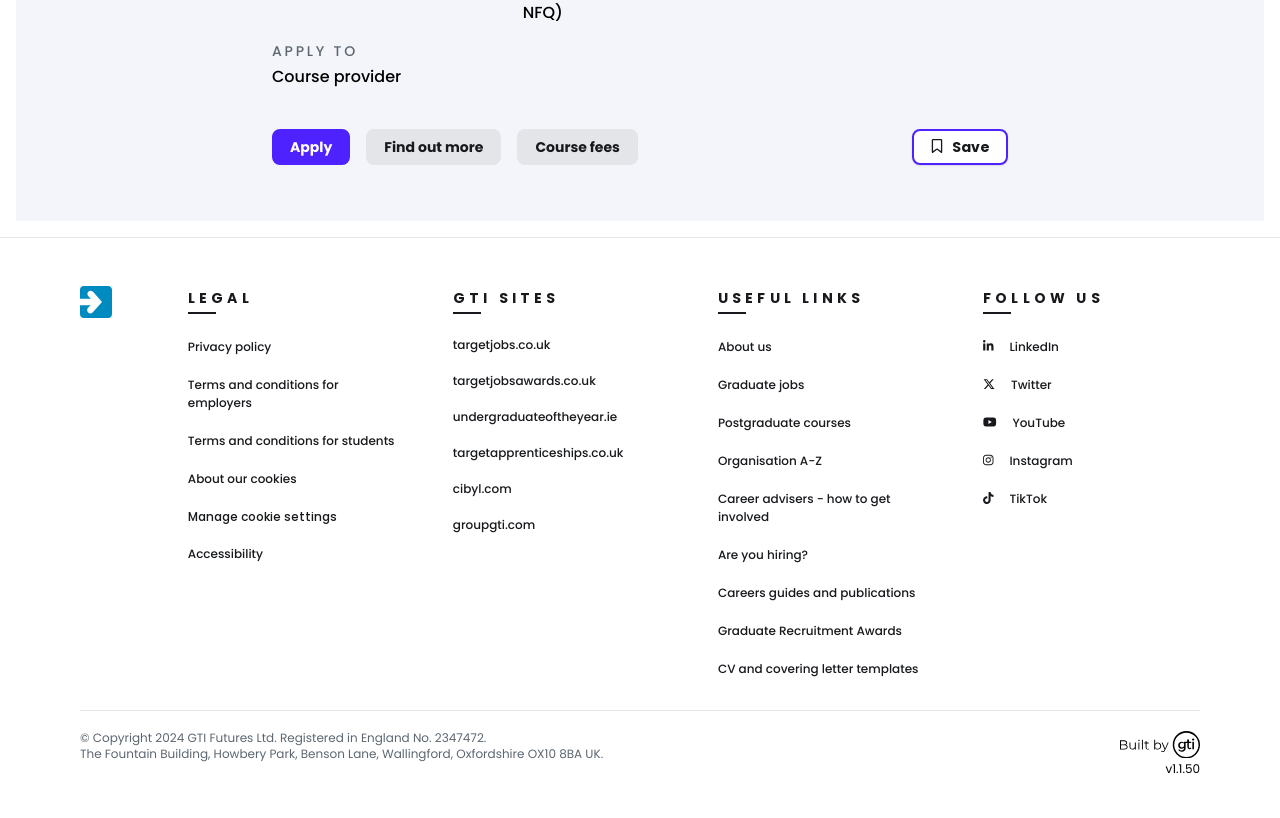Please specify the bounding box coordinates of the region to click in order to perform the following instruction: "Find out more about the course".

[0.286, 0.157, 0.392, 0.201]